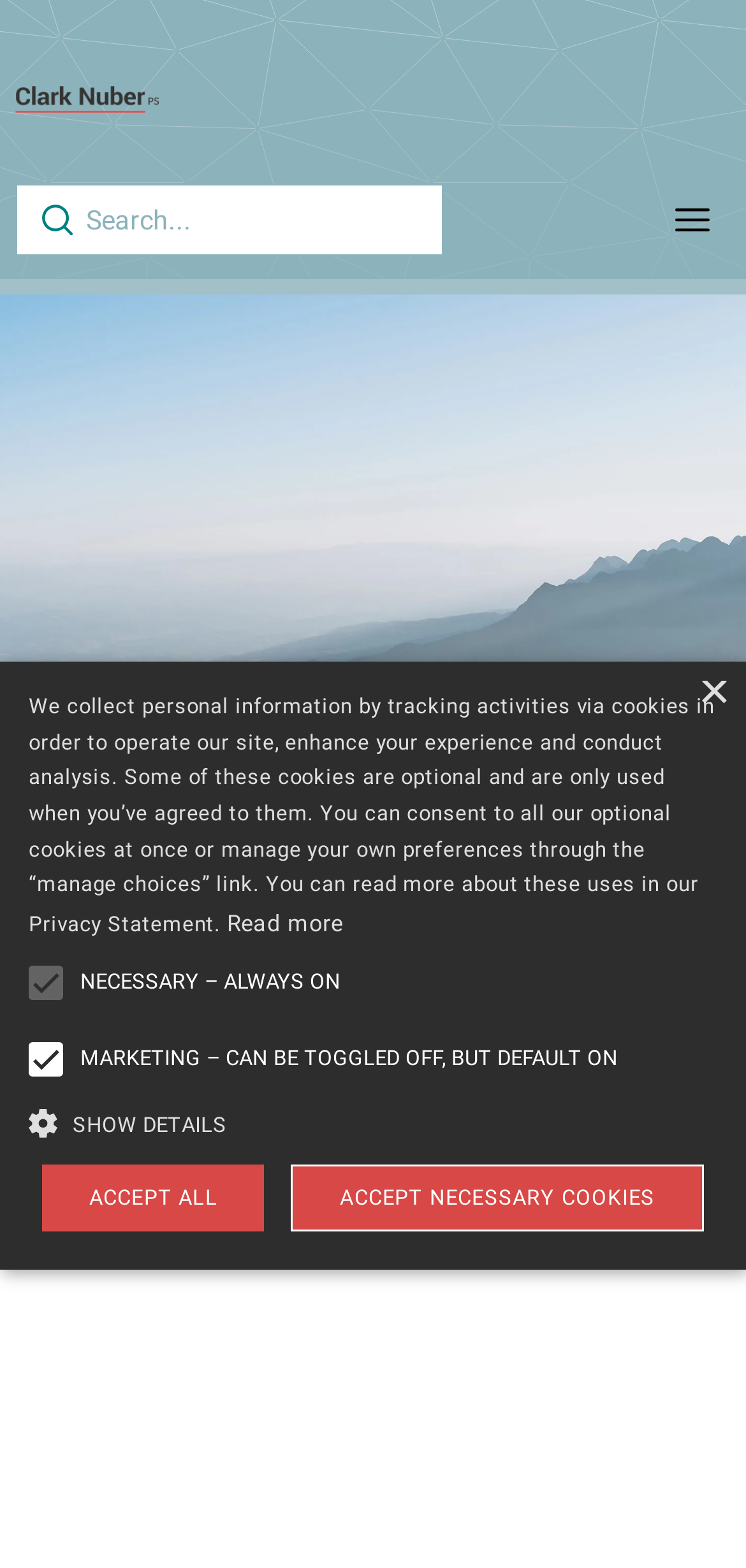Locate the bounding box coordinates of the UI element described by: "value="targeting"". The bounding box coordinates should consist of four float numbers between 0 and 1, i.e., [left, top, right, bottom].

[0.01, 0.651, 0.118, 0.702]